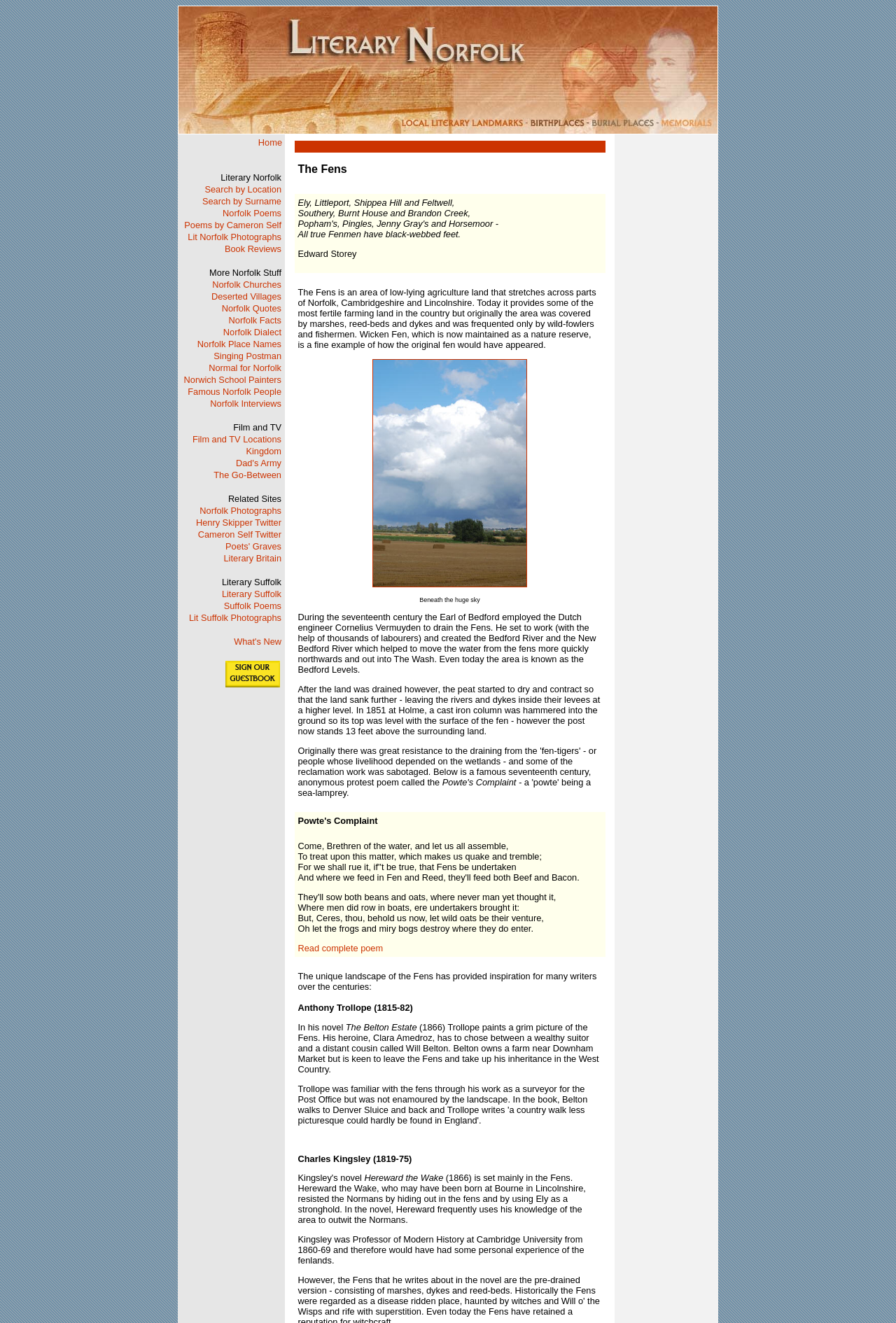Please identify the bounding box coordinates of the area that needs to be clicked to fulfill the following instruction: "Discover Norfolk Facts."

[0.255, 0.238, 0.314, 0.246]